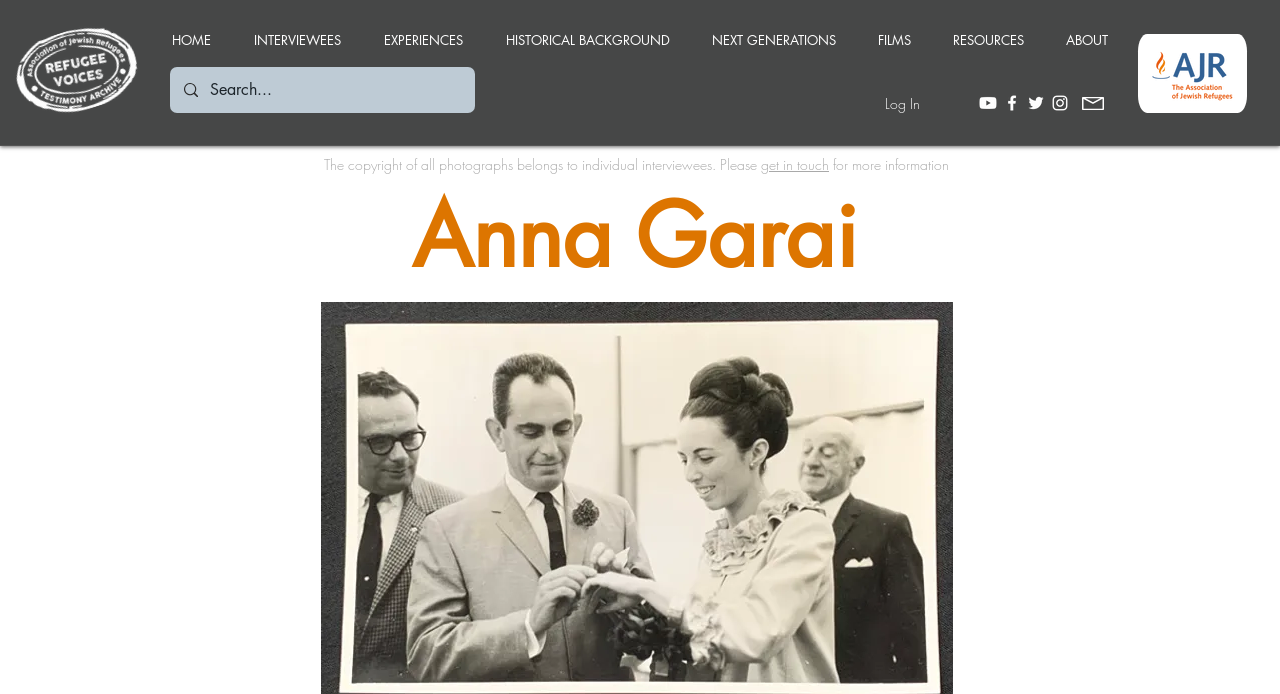How many social media links are there?
Please provide a detailed and thorough answer to the question.

The social media links are located at the bottom-right corner of the webpage, and they are Youtube, Facebook, Twitter, and Instagram. Therefore, there are 4 social media links.